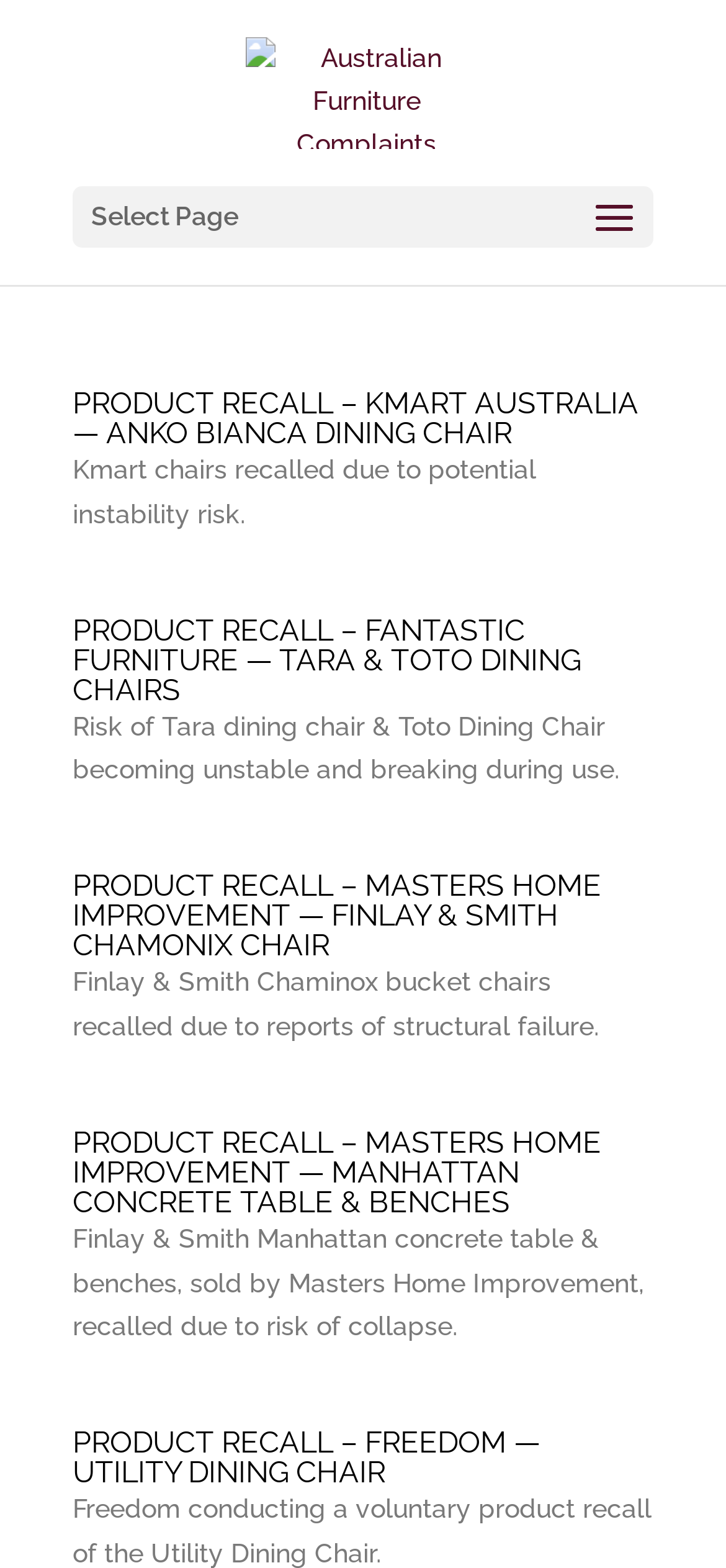Respond to the following question using a concise word or phrase: 
Which company is conducting a voluntary product recall of the Utility Dining Chair?

Freedom